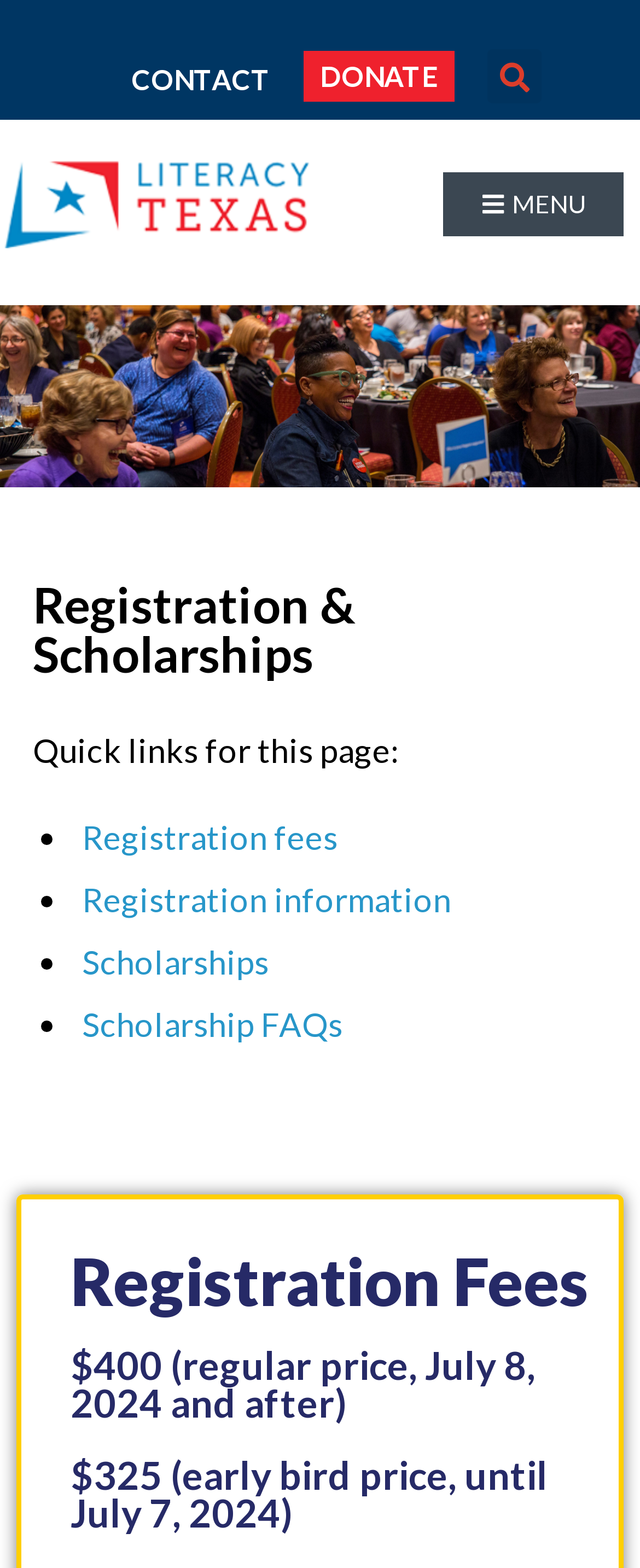Find the bounding box coordinates of the clickable region needed to perform the following instruction: "search". The coordinates should be provided as four float numbers between 0 and 1, i.e., [left, top, right, bottom].

[0.762, 0.031, 0.846, 0.066]